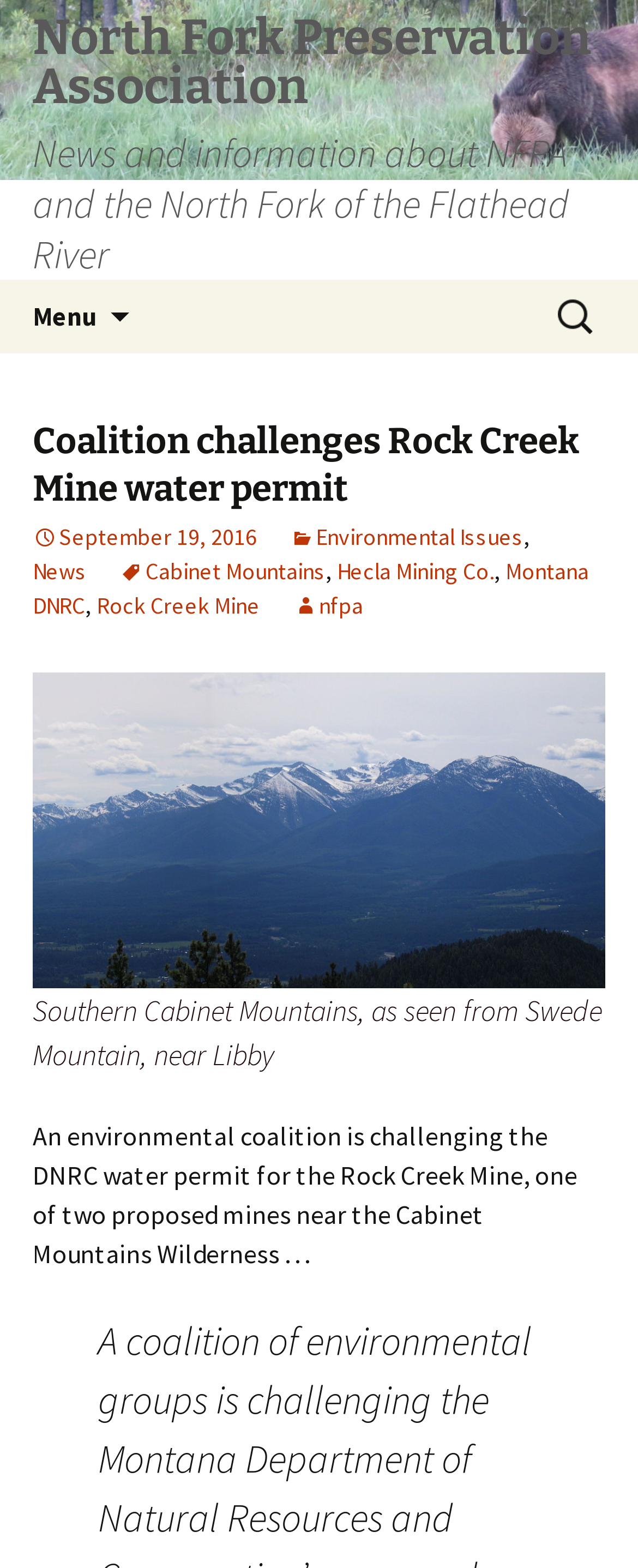Identify the bounding box coordinates of the region that needs to be clicked to carry out this instruction: "View news". Provide these coordinates as four float numbers ranging from 0 to 1, i.e., [left, top, right, bottom].

[0.051, 0.355, 0.136, 0.374]